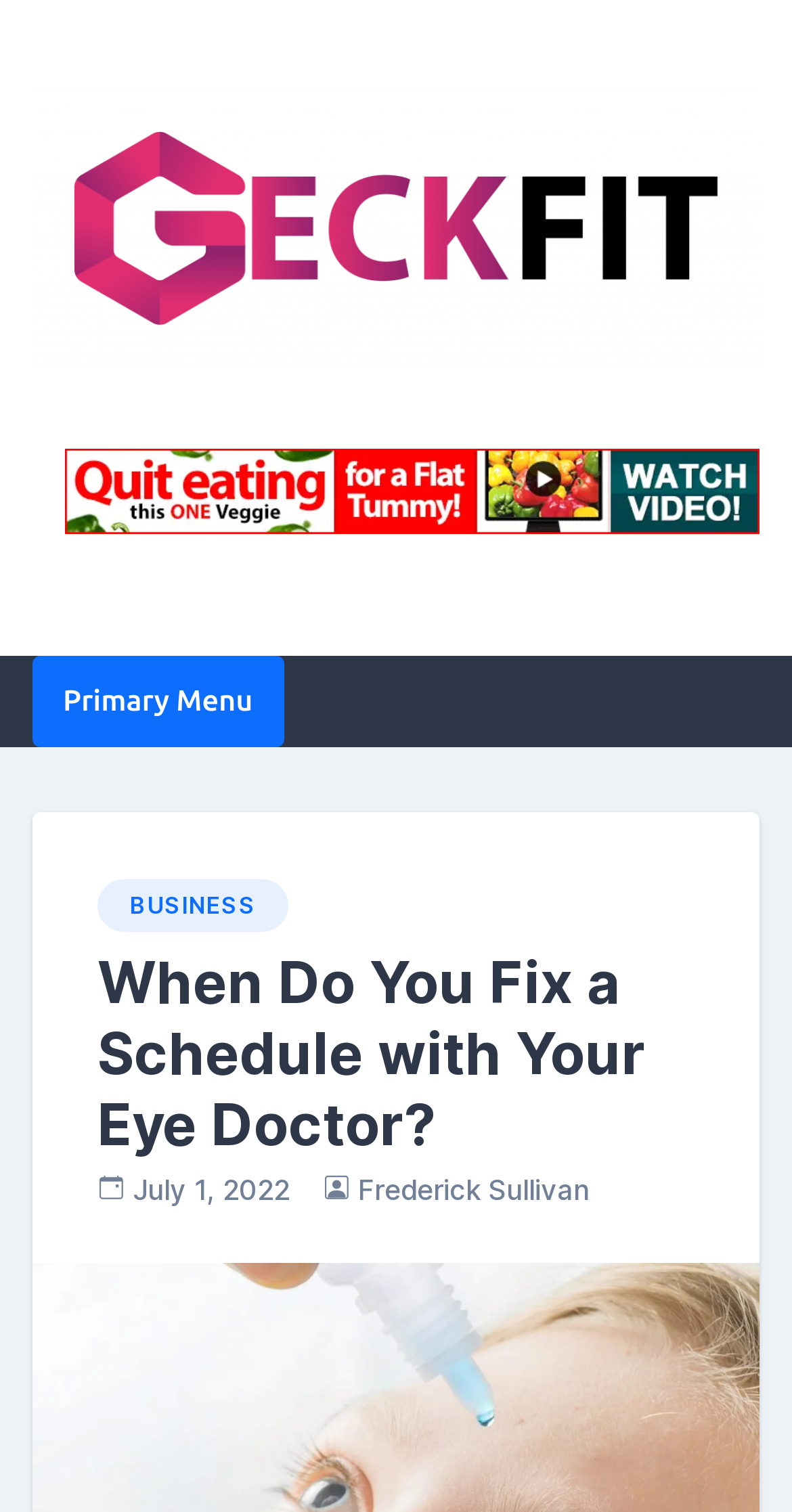What is the topic of the article?
Use the information from the screenshot to give a comprehensive response to the question.

The topic of the article can be inferred from the heading 'When Do You Fix a Schedule with Your Eye Doctor?' which is located in the middle of the webpage.